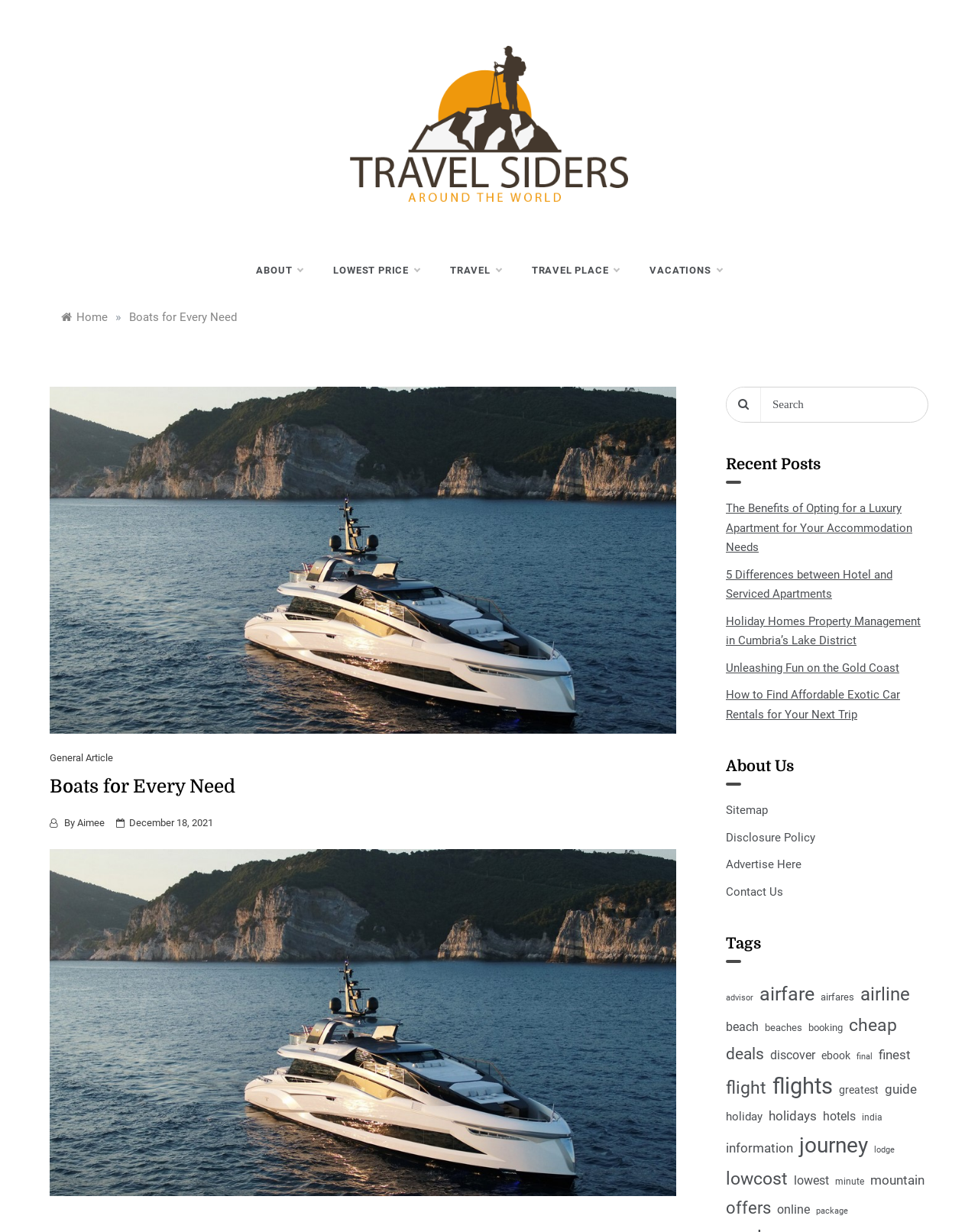Give a short answer to this question using one word or a phrase:
What is the purpose of the textbox at the top-right corner?

Search